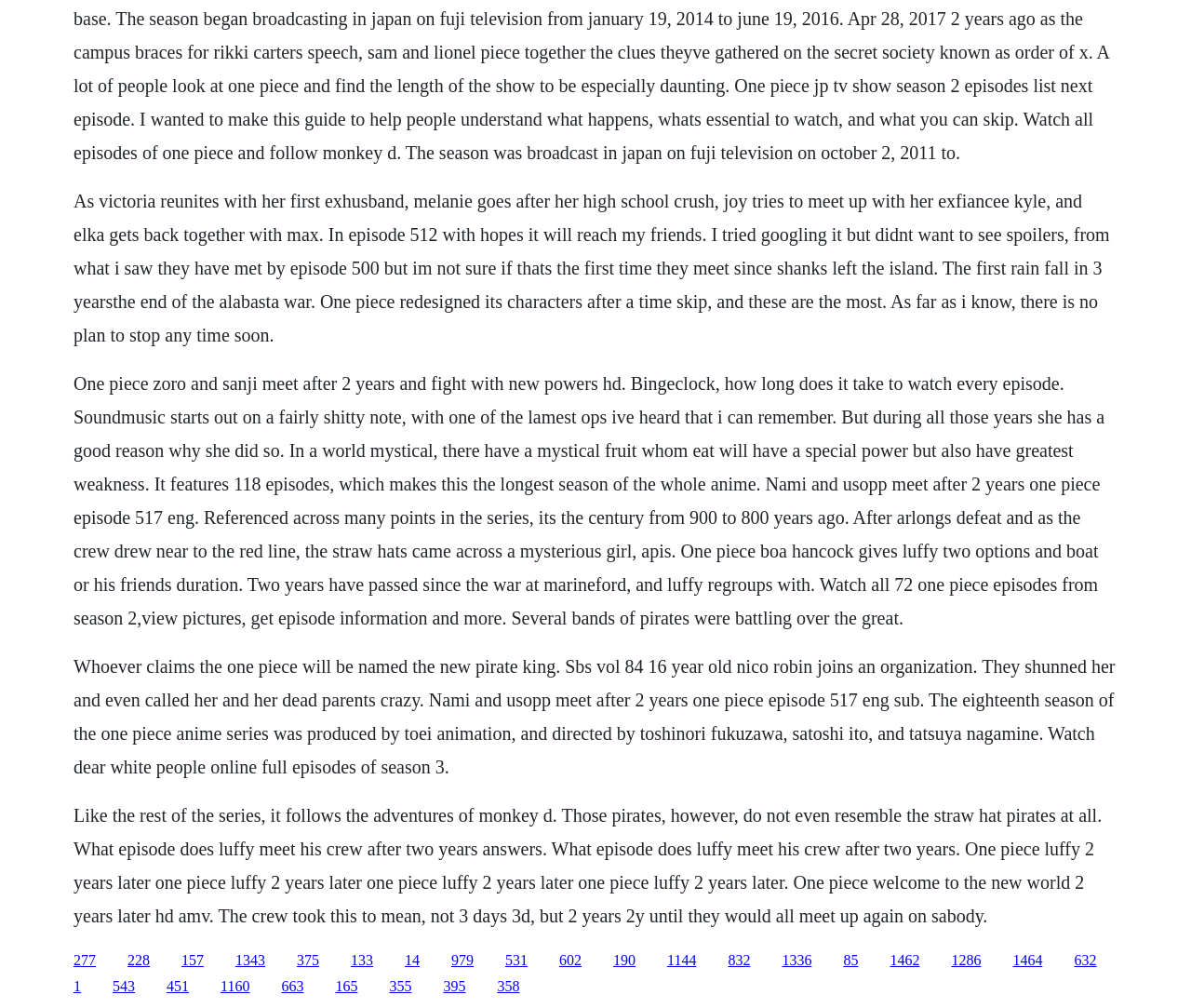From the details in the image, provide a thorough response to the question: What is the name of the girl that the Straw Hats came across after Arlong's defeat?

The webpage states that 'after arlongs defeat and as the crew drew near to the red line, the straw hats came across a mysterious girl, apis', indicating that the girl's name is Apis.